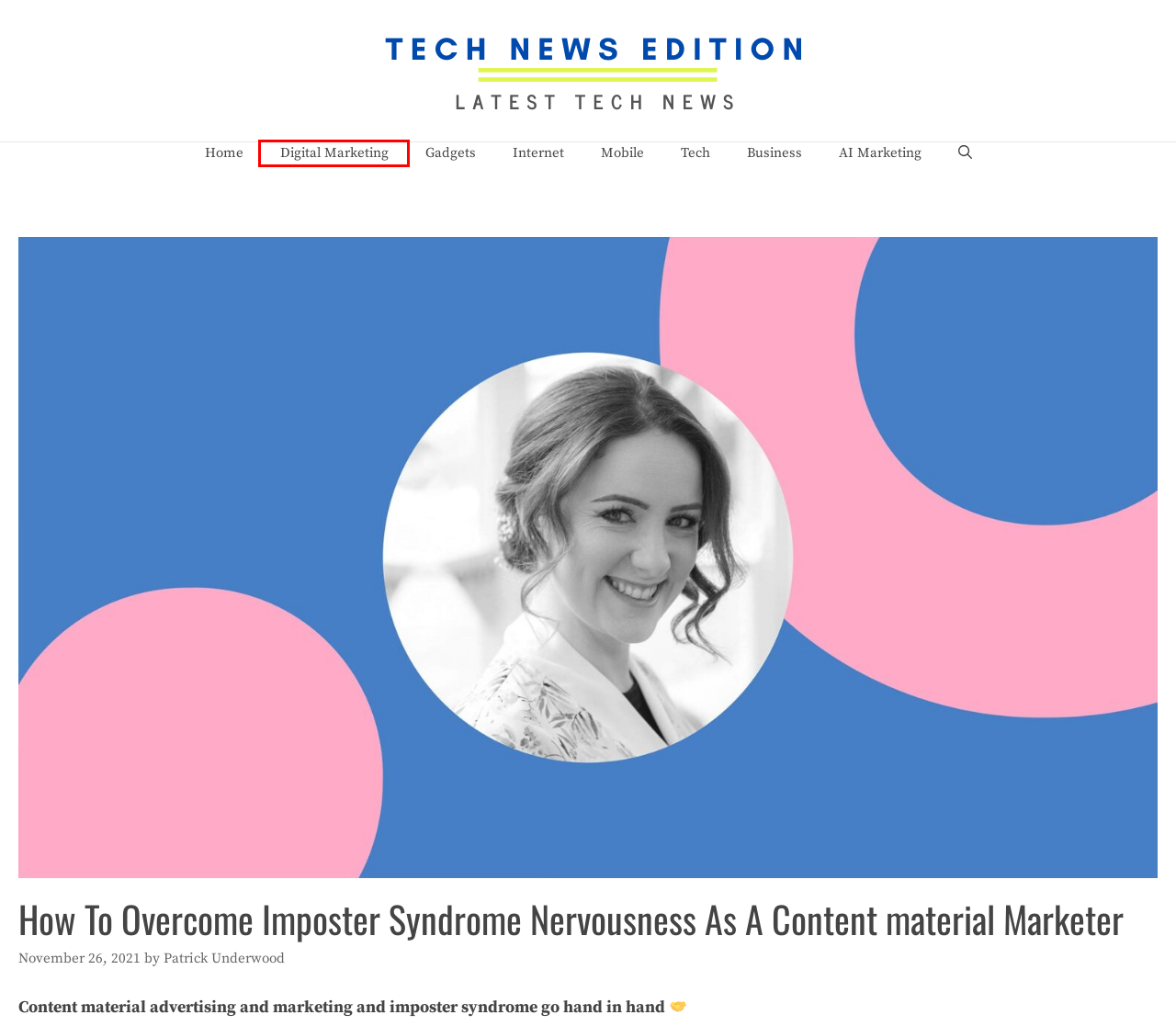Examine the screenshot of a webpage with a red bounding box around a specific UI element. Identify which webpage description best matches the new webpage that appears after clicking the element in the red bounding box. Here are the candidates:
A. Digital Marketing Archives –
B. 2024 AI Promoting Frontier: GPT Wonderland Unveiled –
C. Mobile Archives –
D. Tech Archives –
E. Internet Archives –
F. Gadgets Archives –
G. Tech News Edition - Latest Gadgets and Technology News Today
H. Business Archives –

A